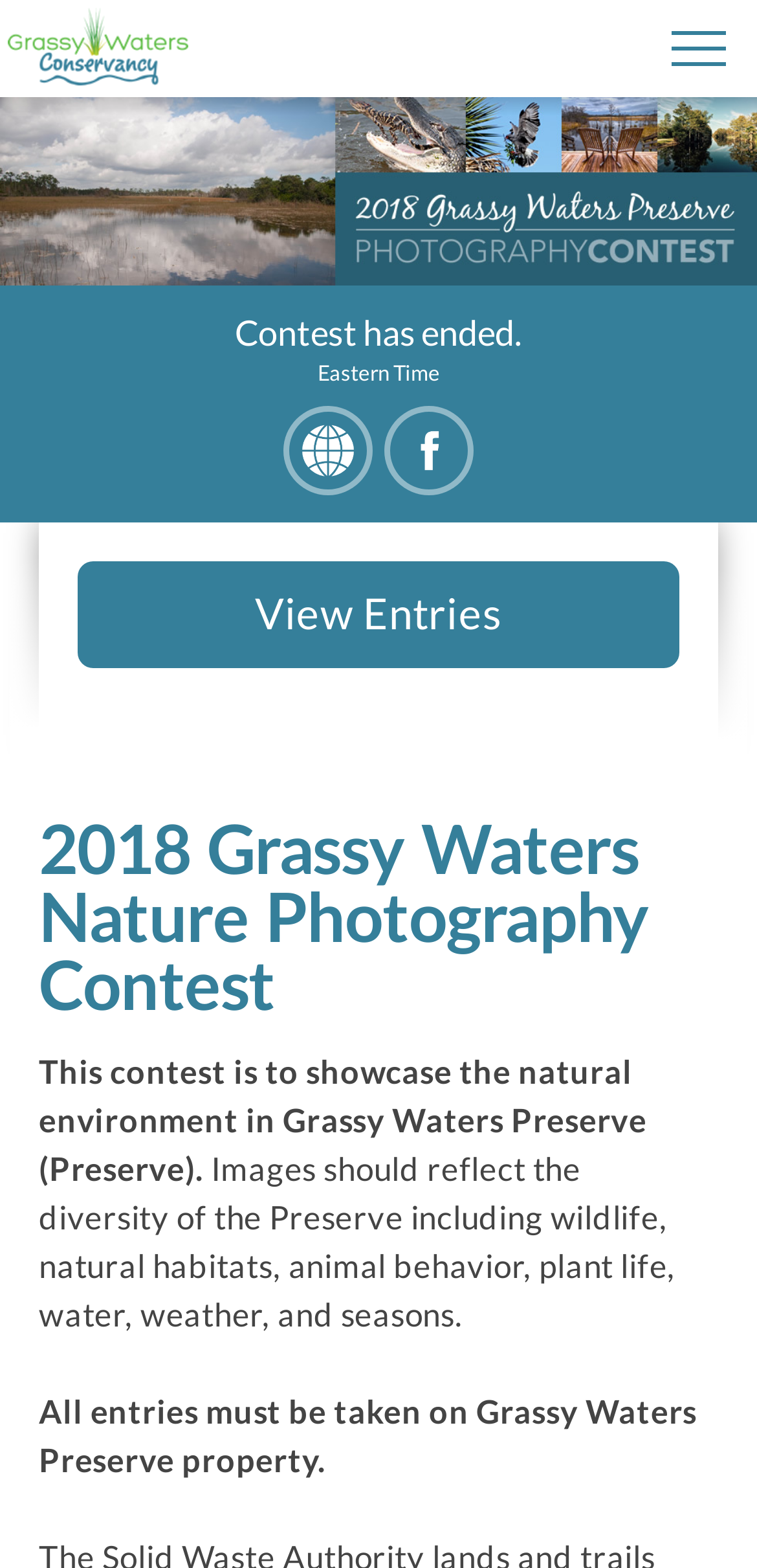Is the contest still open? Look at the image and give a one-word or short phrase answer.

No